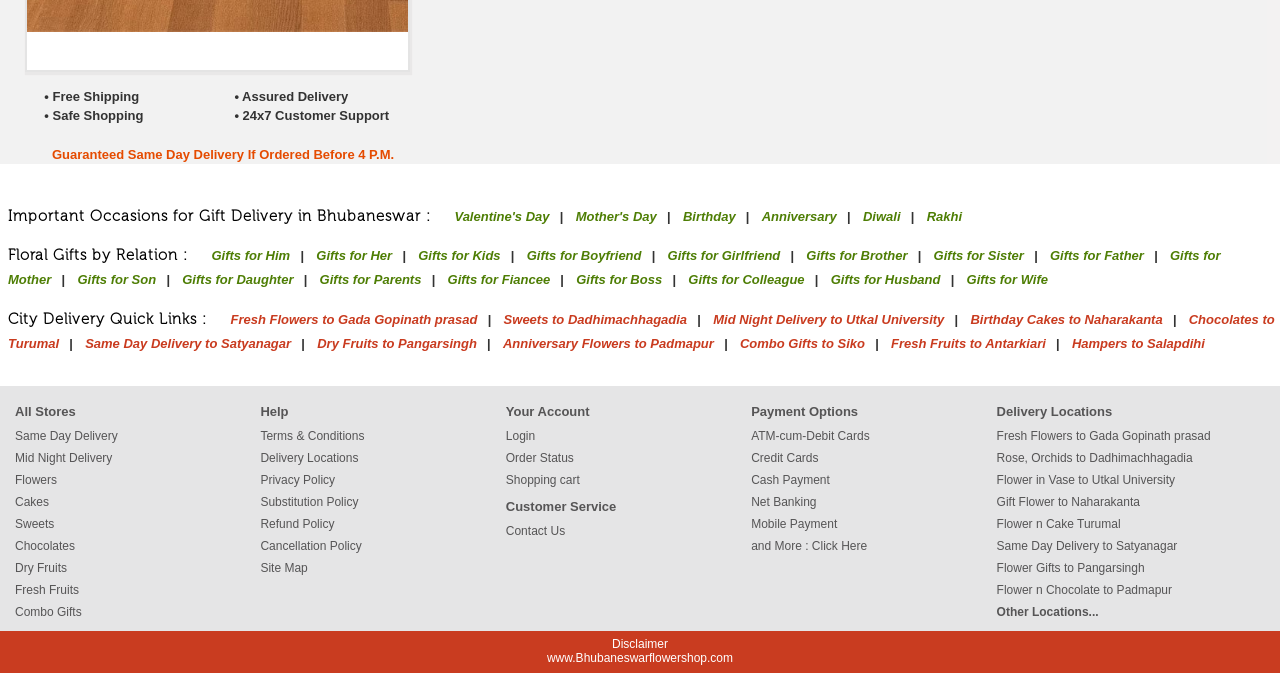Identify the bounding box for the given UI element using the description provided. Coordinates should be in the format (top-left x, top-left y, bottom-right x, bottom-right y) and must be between 0 and 1. Here is the description: Credit Cards

[0.587, 0.667, 0.767, 0.694]